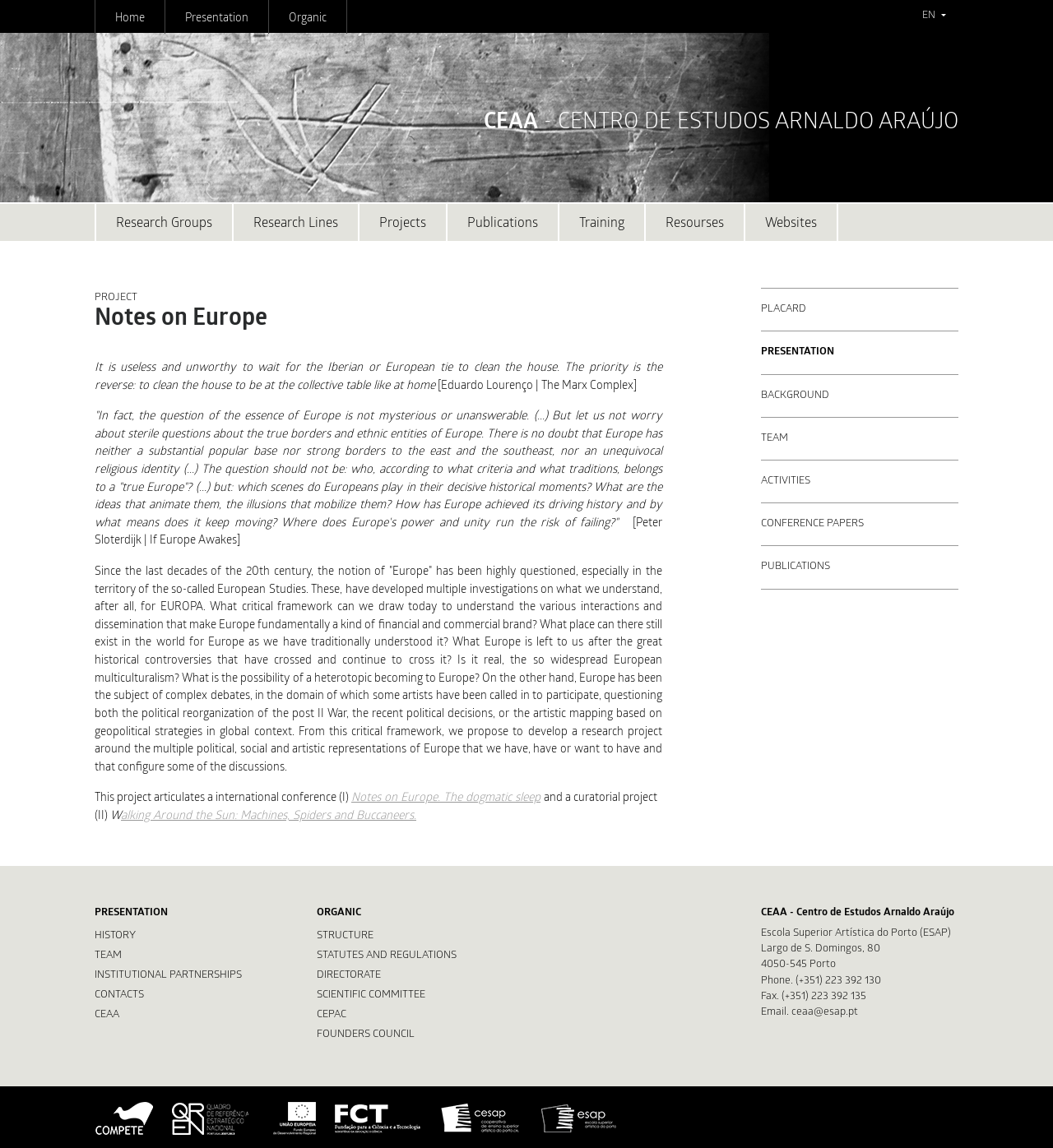Determine the bounding box of the UI component based on this description: "Statutes and Regulations". The bounding box coordinates should be four float values between 0 and 1, i.e., [left, top, right, bottom].

[0.301, 0.827, 0.434, 0.838]